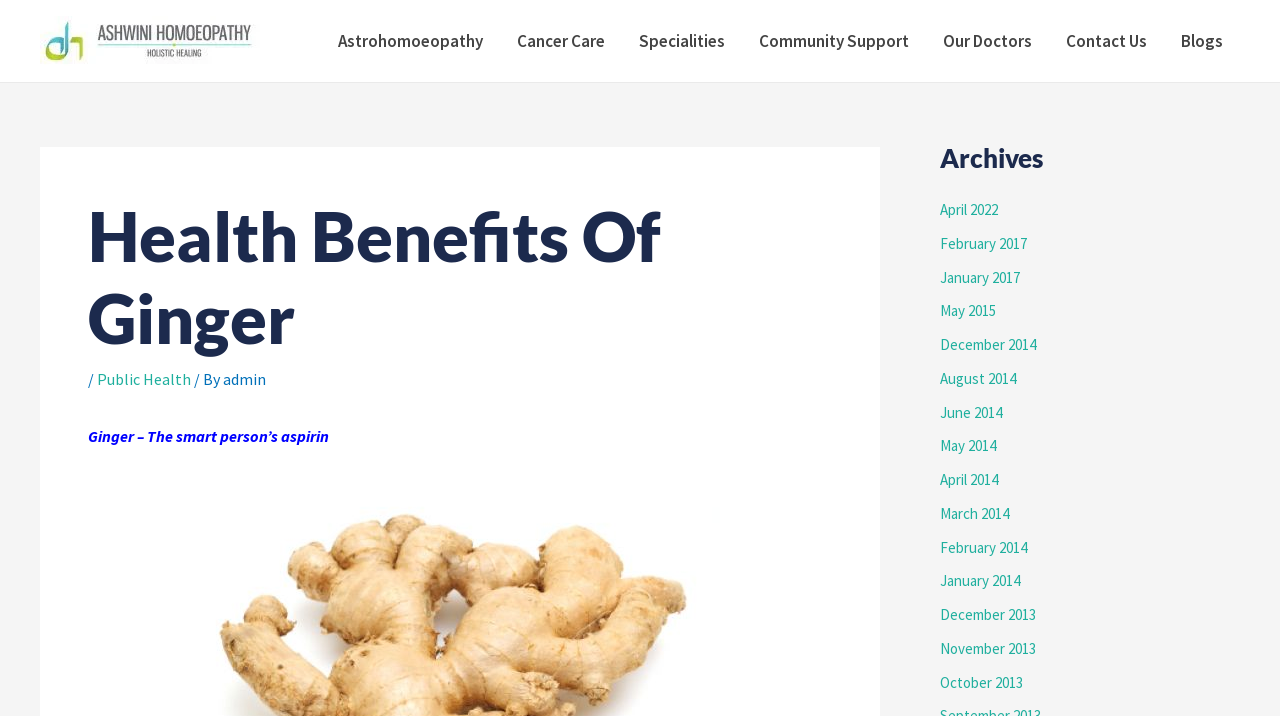How many navigation links are available? Please answer the question using a single word or phrase based on the image.

9